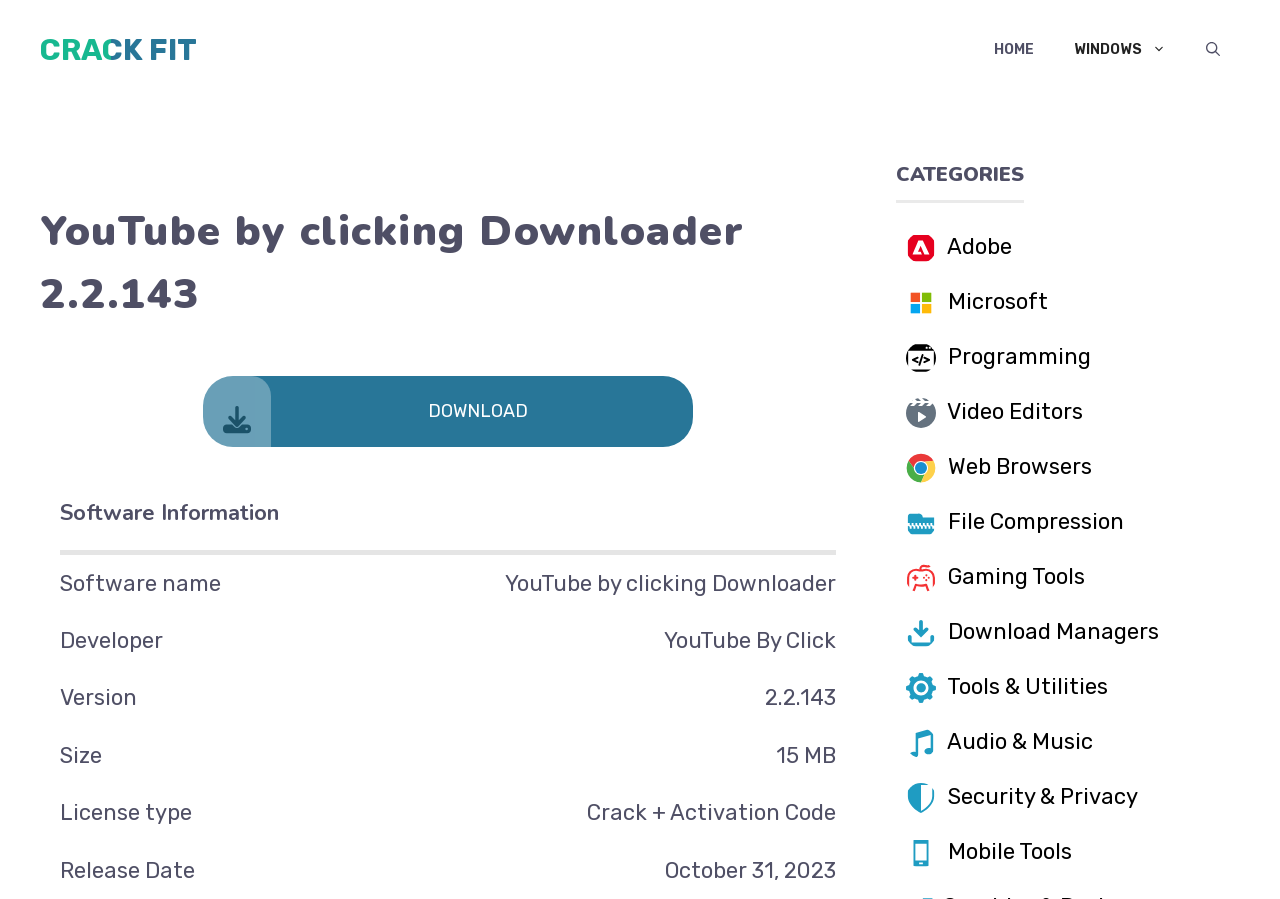What is the size of the software?
With the help of the image, please provide a detailed response to the question.

I found the size of the software by looking at the 'Software Information' section, where it lists the size as '15 MB'.